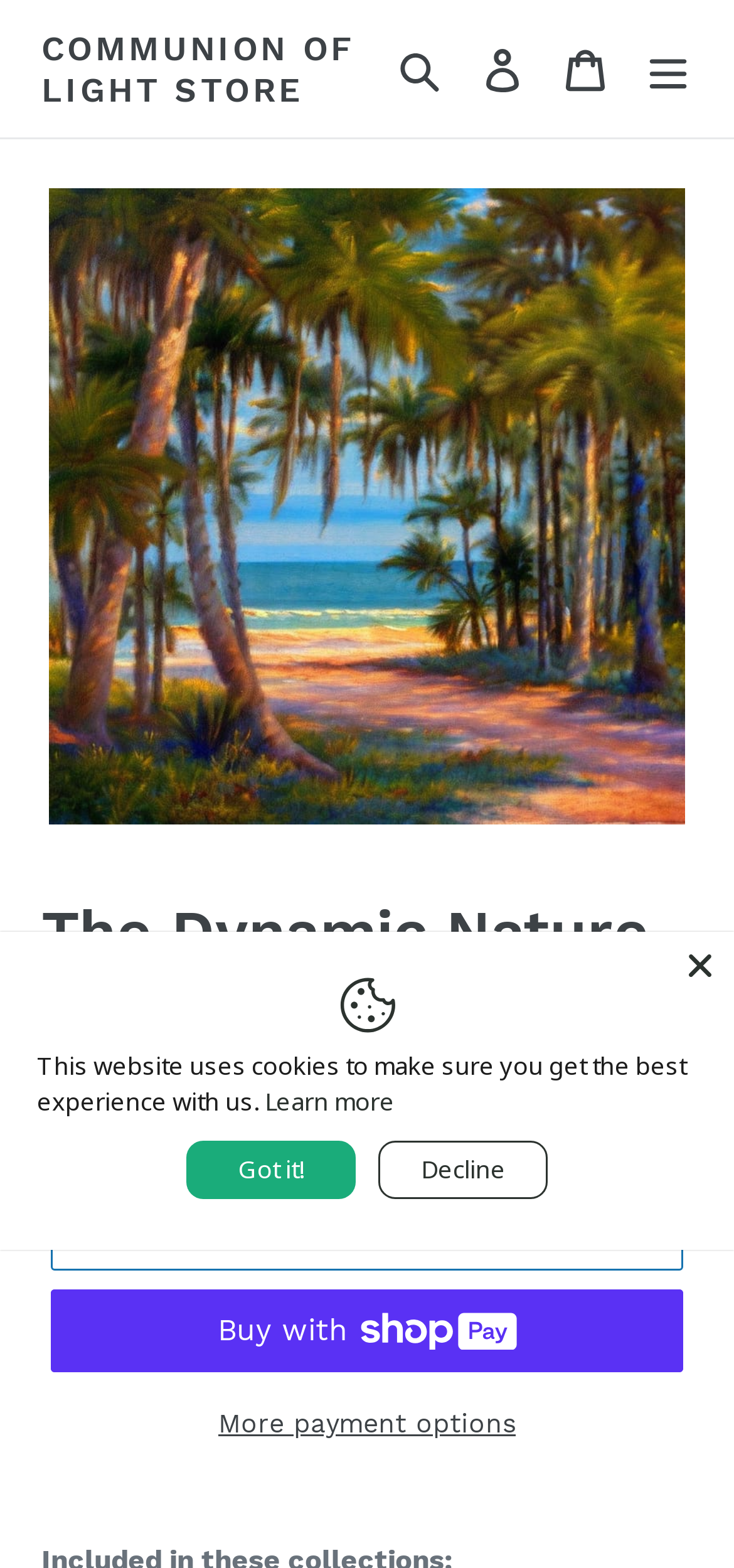Determine the bounding box coordinates of the target area to click to execute the following instruction: "Add to cart."

[0.069, 0.758, 0.931, 0.81]